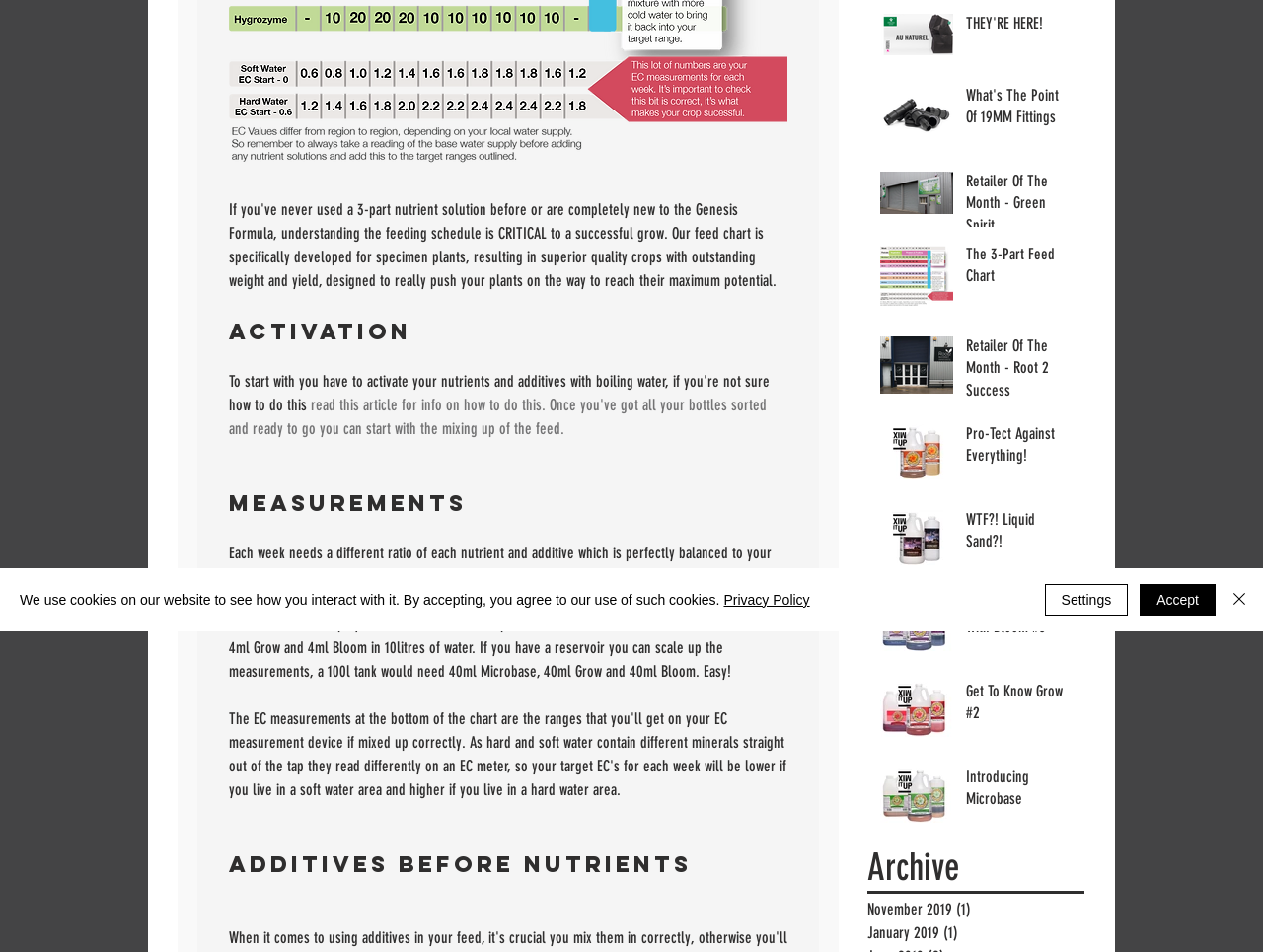Identify the bounding box coordinates for the UI element described as follows: Introducing Microbase. Use the format (top-left x, top-left y, bottom-right x, bottom-right y) and ensure all values are floating point numbers between 0 and 1.

[0.765, 0.805, 0.849, 0.86]